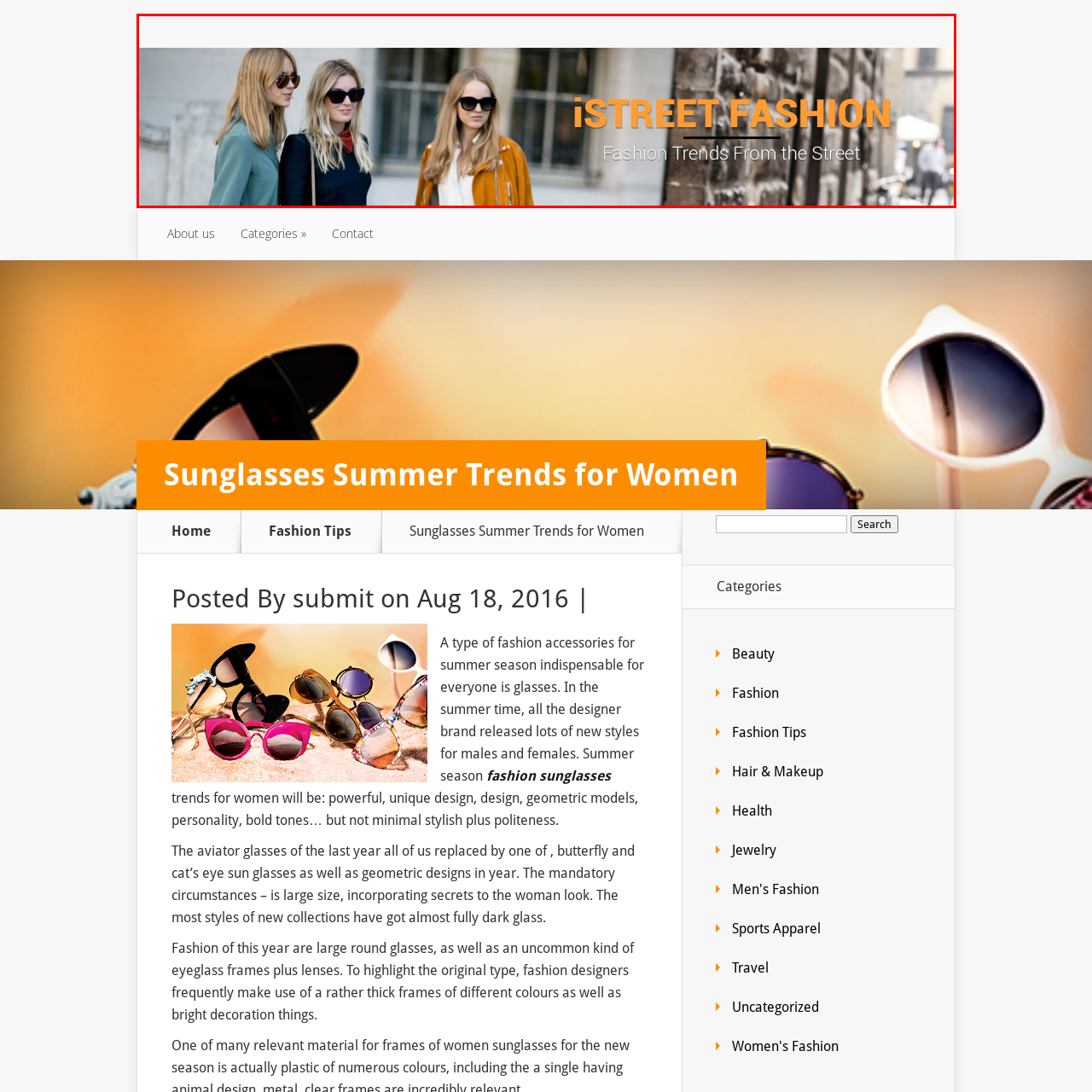What type of environment is depicted in the backdrop?
Inspect the image inside the red bounding box and provide a detailed answer drawing from the visual content.

The softly blurred backdrop of the image features an urban scene, which is indicative of a stylish street fashion environment, aligning with the theme of the webpage.